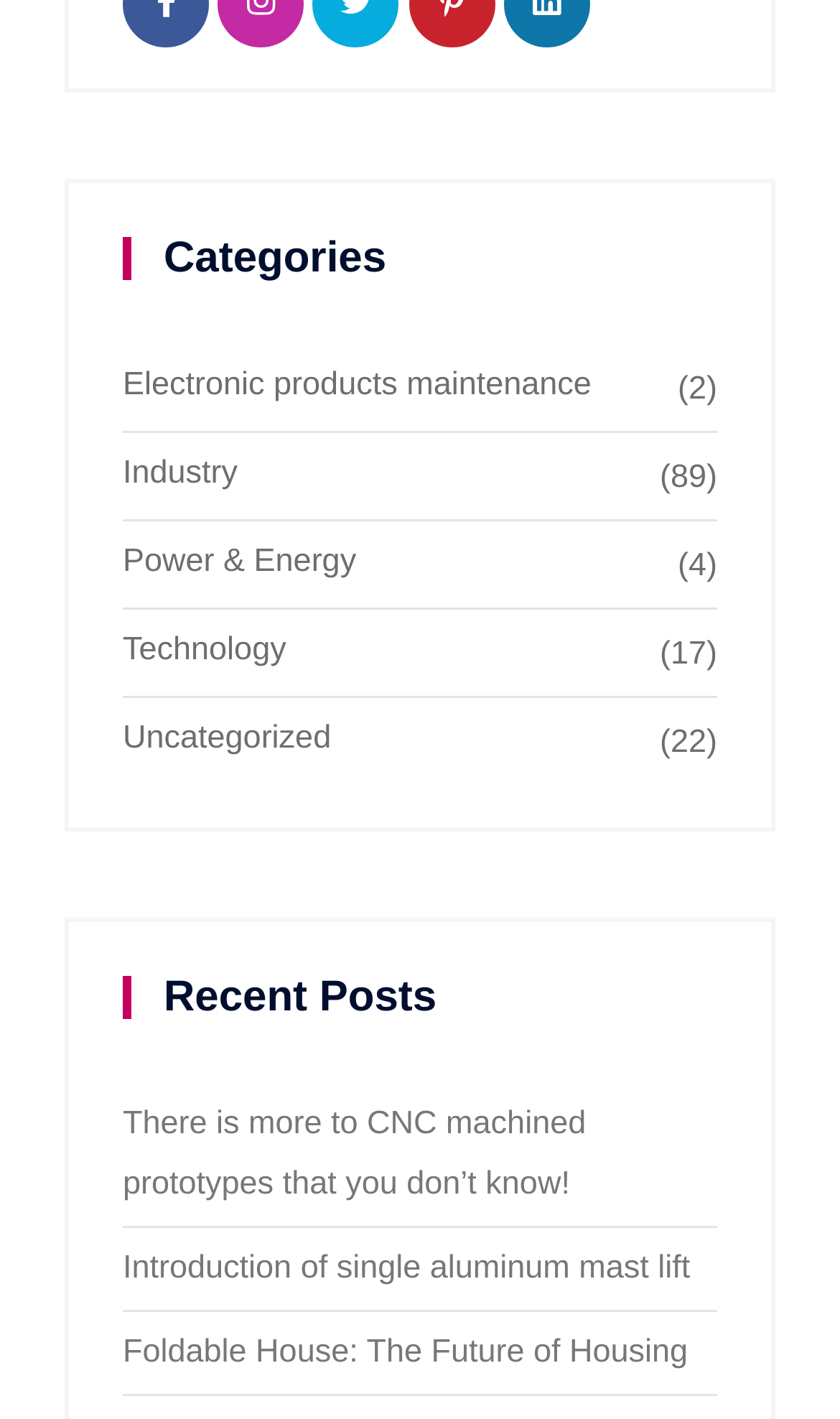Given the element description Electronic products maintenance, specify the bounding box coordinates of the corresponding UI element in the format (top-left x, top-left y, bottom-right x, bottom-right y). All values must be between 0 and 1.

[0.146, 0.251, 0.854, 0.293]